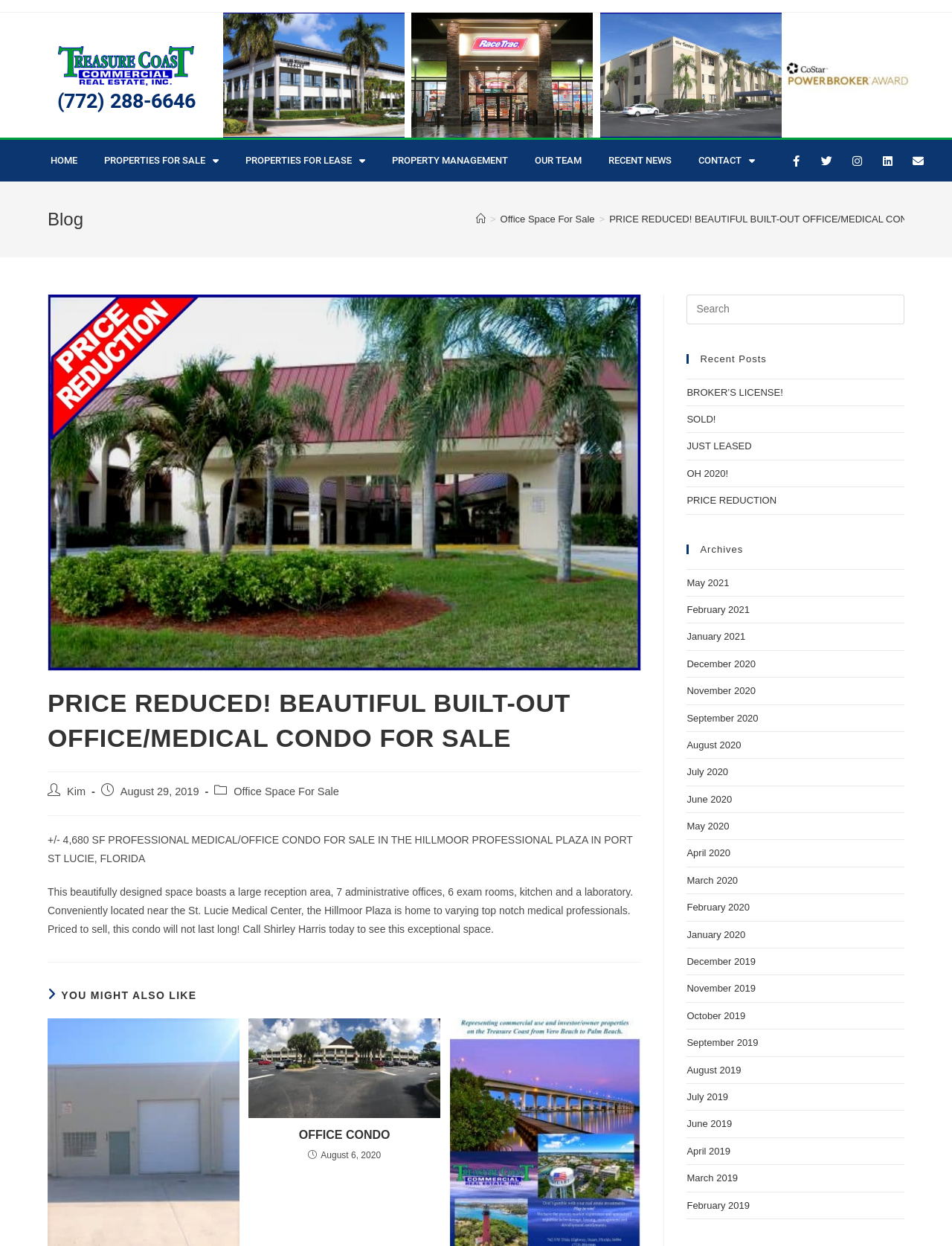Find the bounding box coordinates corresponding to the UI element with the description: "Office Space For Sale". The coordinates should be formatted as [left, top, right, bottom], with values as floats between 0 and 1.

[0.246, 0.63, 0.356, 0.64]